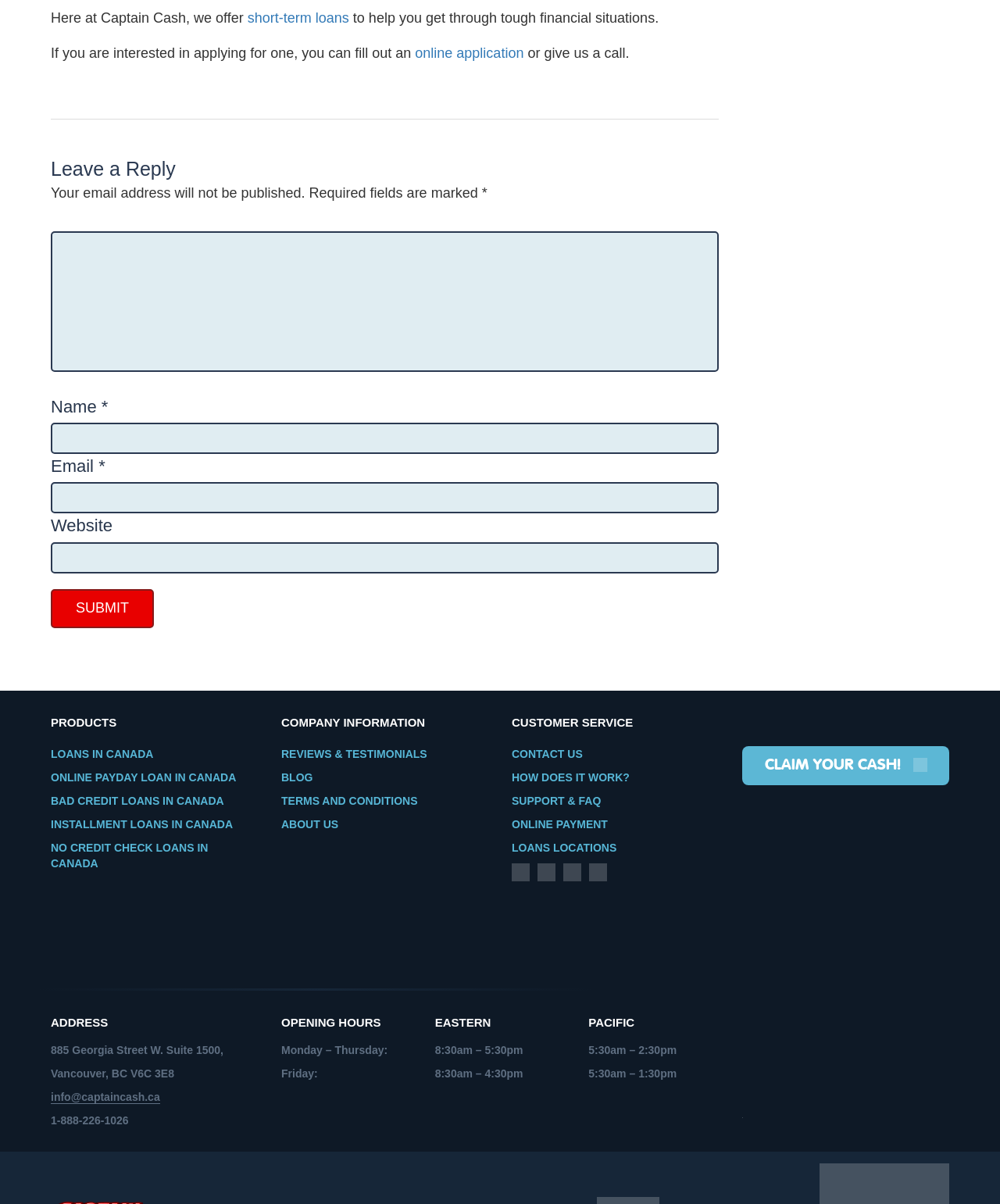Please answer the following query using a single word or phrase: 
What are the operating hours of Captain Cash?

Varies by region